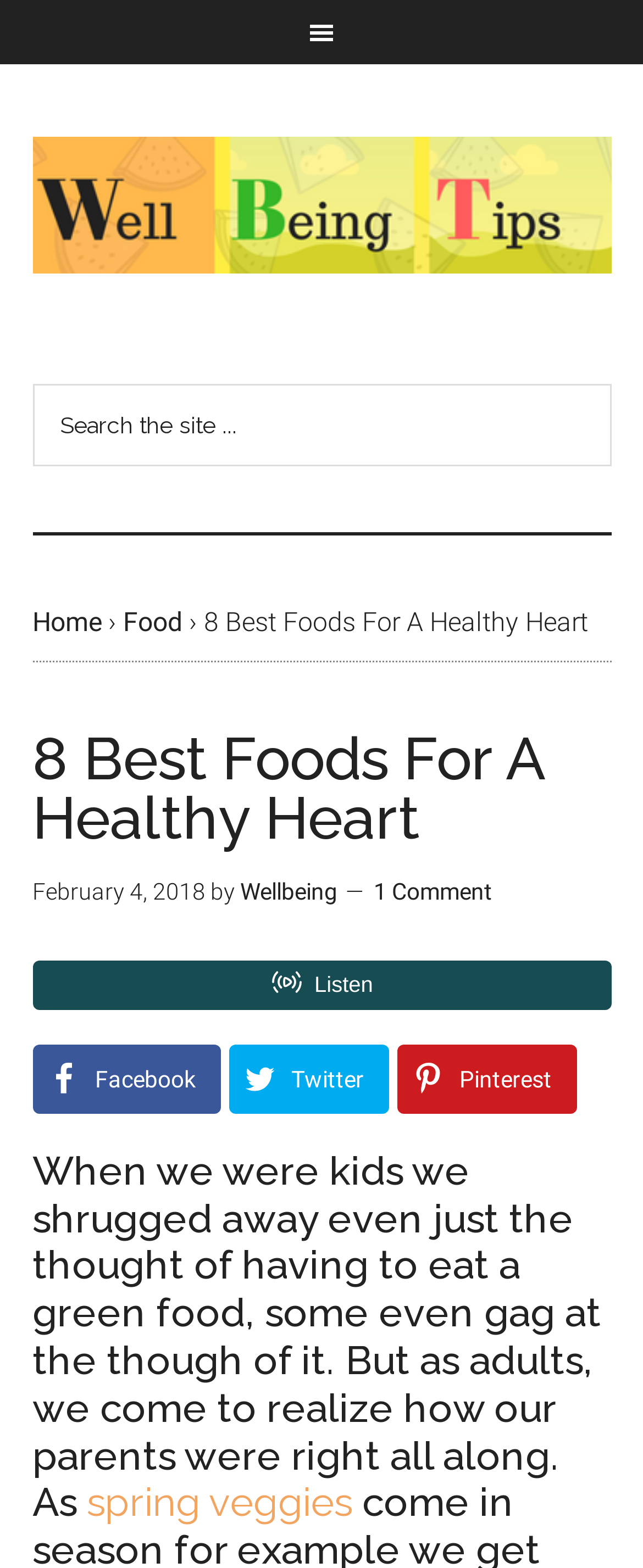What is the date of the article?
From the image, respond using a single word or phrase.

February 4, 2018